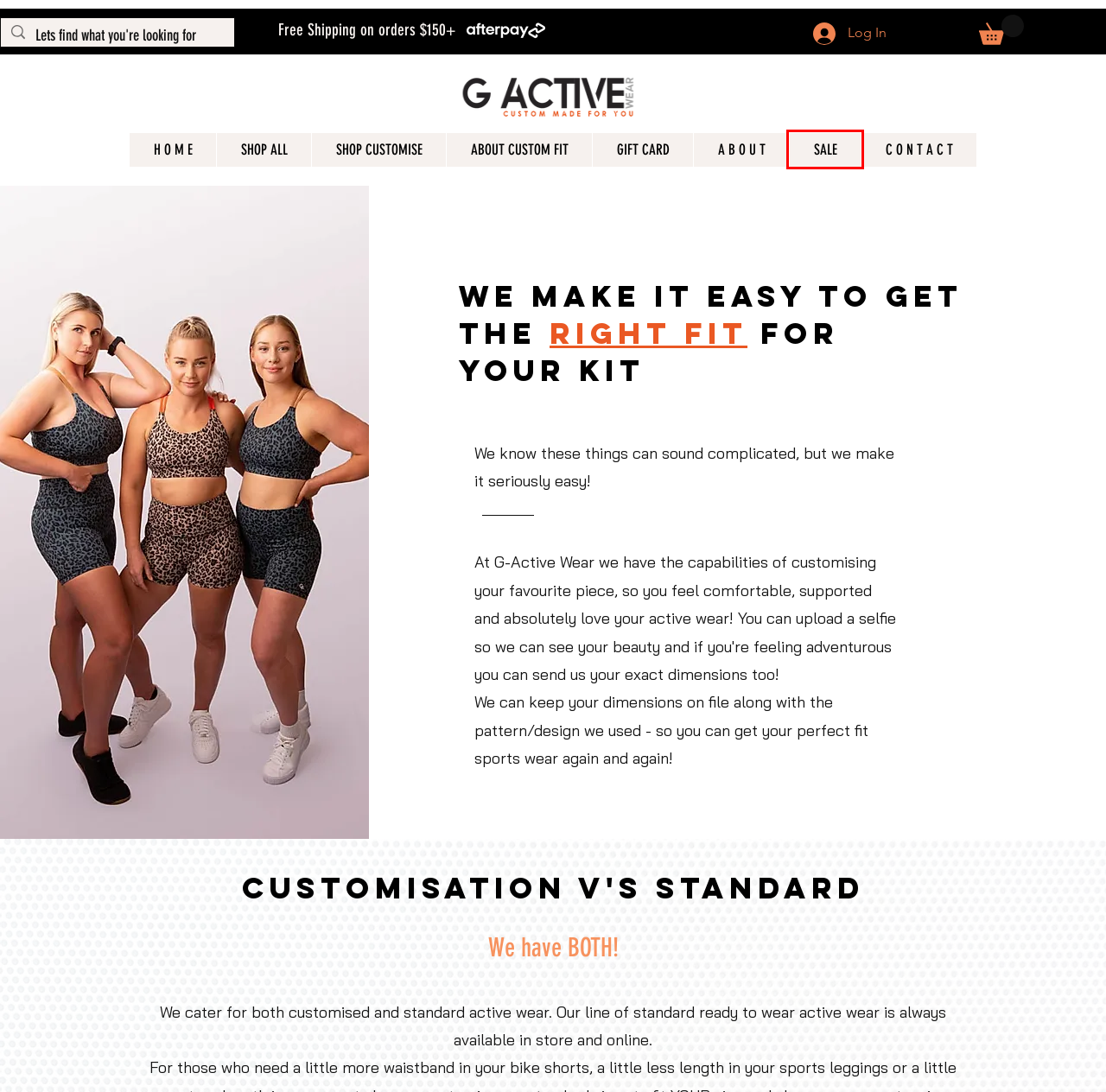Look at the screenshot of a webpage, where a red bounding box highlights an element. Select the best description that matches the new webpage after clicking the highlighted element. Here are the candidates:
A. SHOP CUSTOMISE | gactivewear
B. SHOP ALL | gactivewear
C. C O N T A C T | G Activewear | Custom Made
D. FIND YOUR FIT | gactivewear
E. GIFT CARD | gactivewear
F. Website Design | Typewriter Web Design | Port Macquarie
G. A B O U T | gactivewear
H. SALE | gactivewear

H